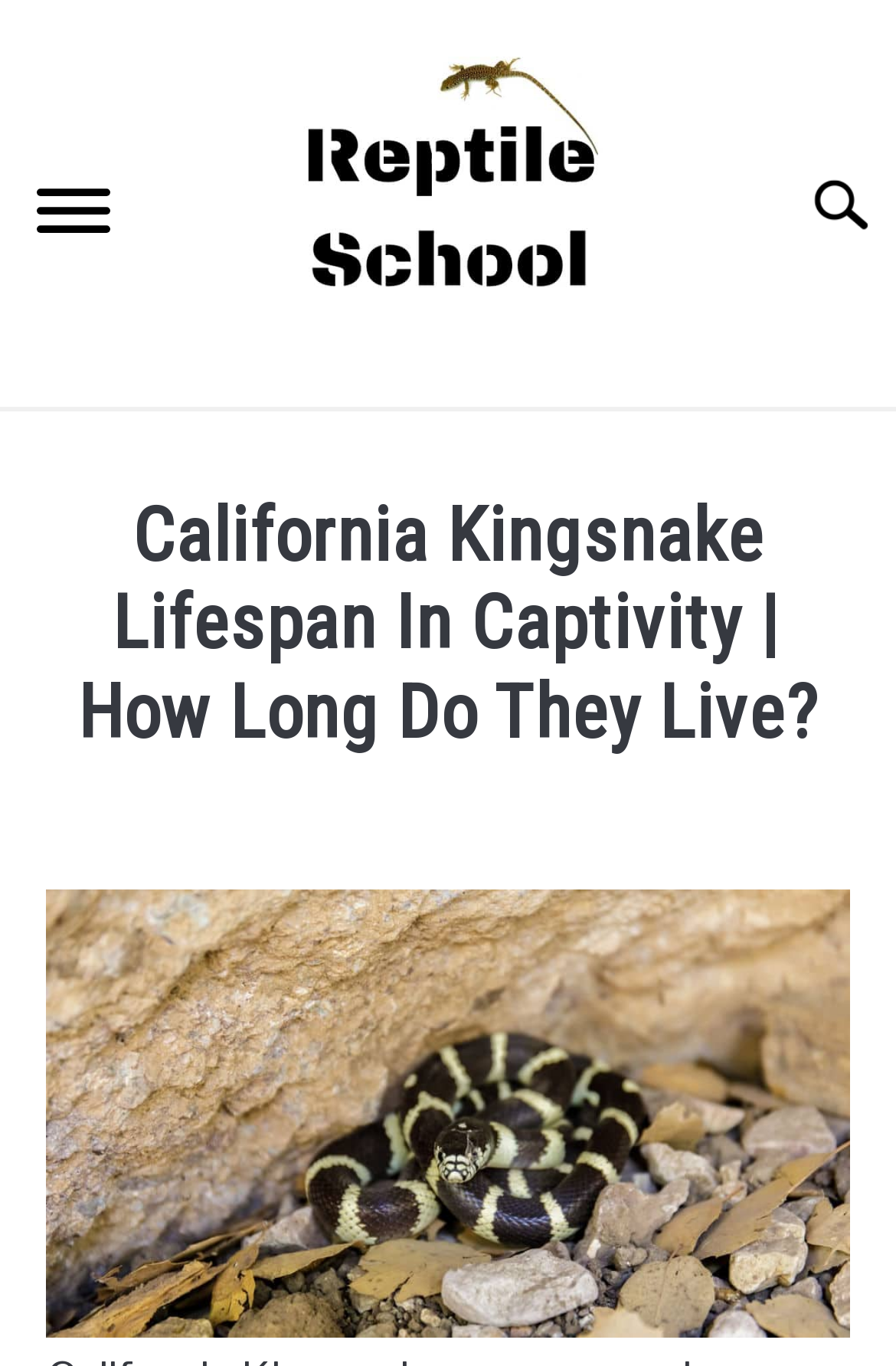Provide the bounding box coordinates for the UI element described in this sentence: "Care Guides". The coordinates should be four float values between 0 and 1, i.e., [left, top, right, bottom].

[0.0, 0.299, 1.0, 0.379]